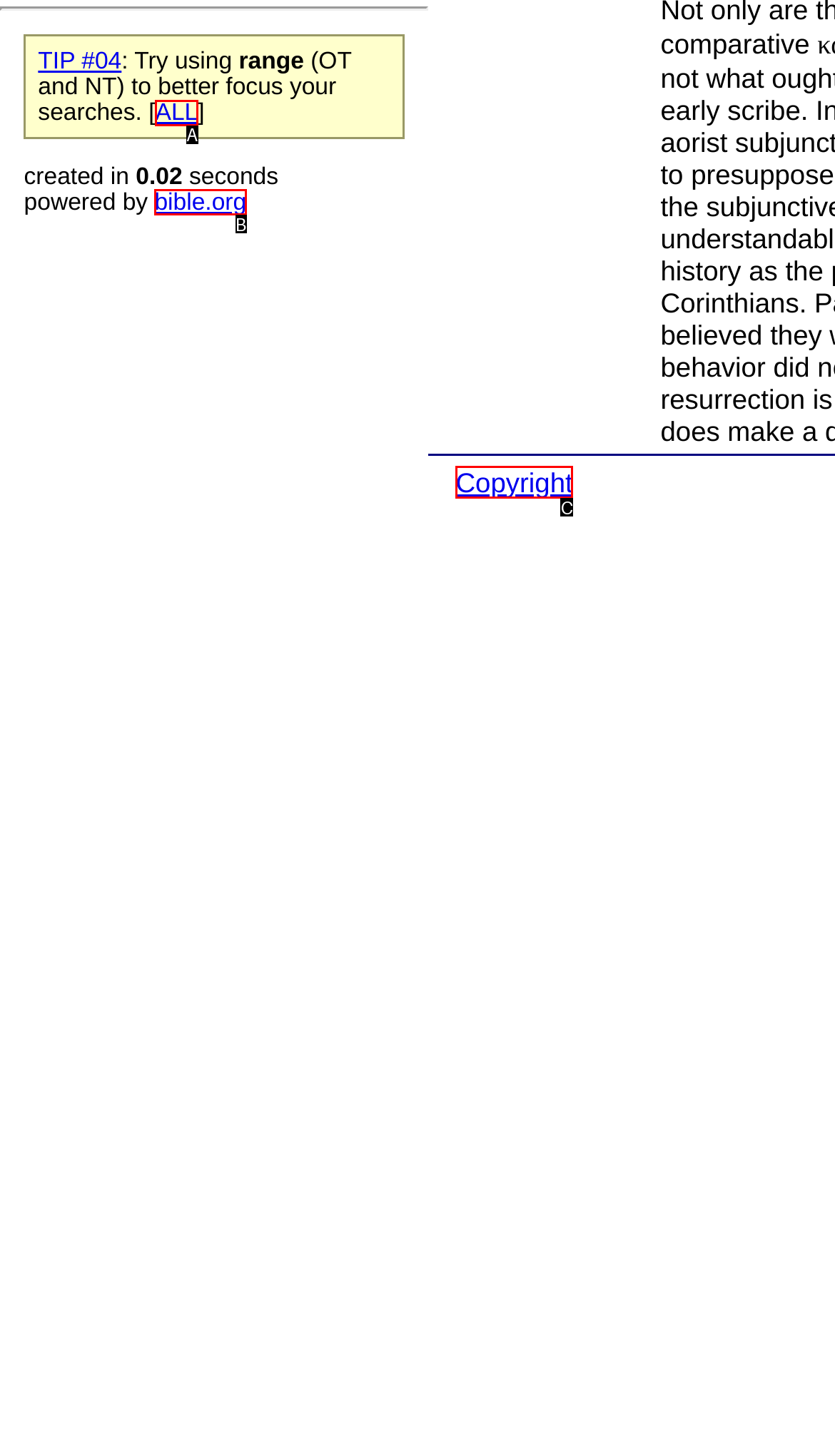From the given choices, determine which HTML element aligns with the description: ALL Respond with the letter of the appropriate option.

A